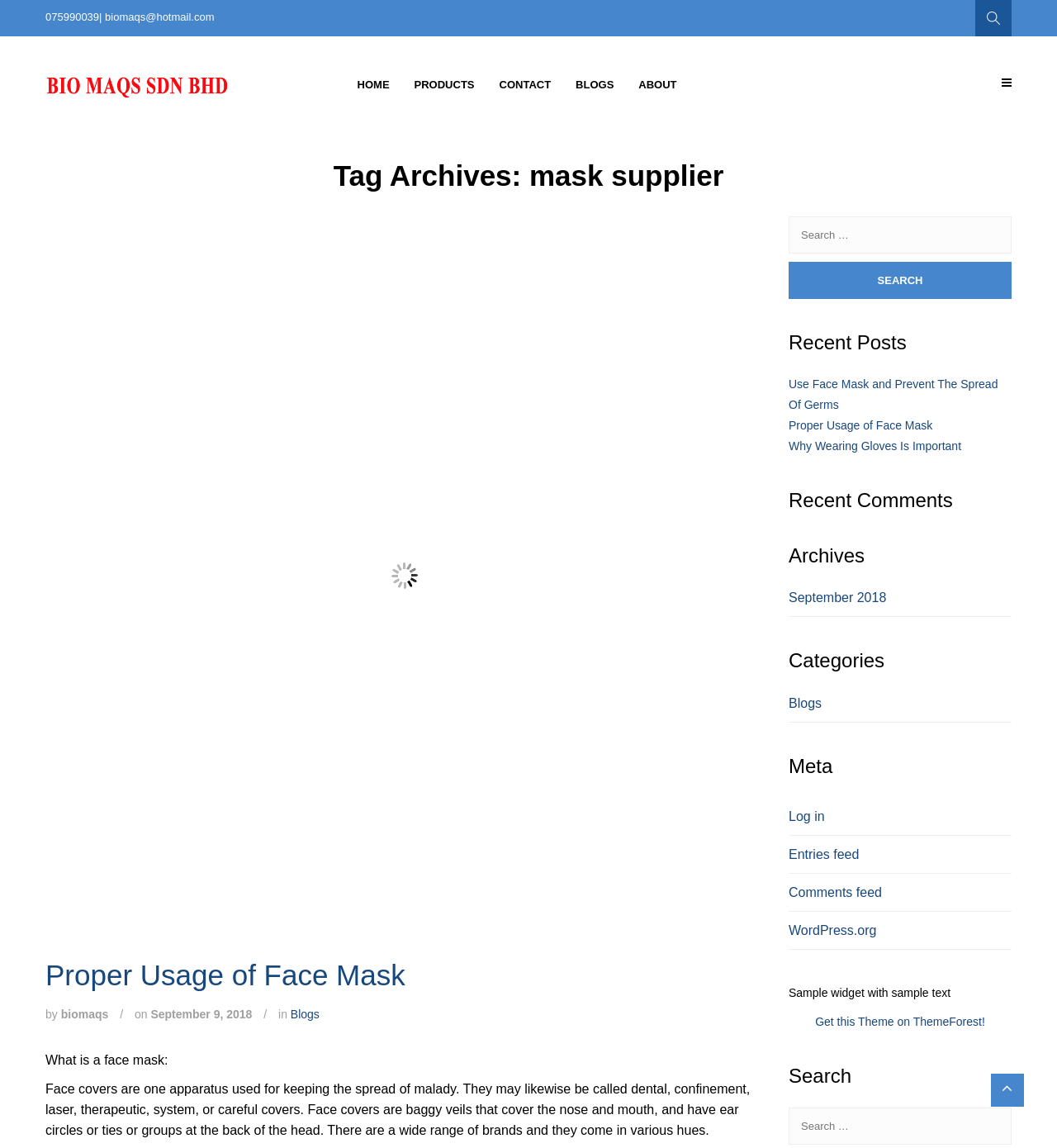Predict the bounding box of the UI element based on the description: "Why Wearing Gloves Is Important". The coordinates should be four float numbers between 0 and 1, formatted as [left, top, right, bottom].

[0.746, 0.383, 0.909, 0.395]